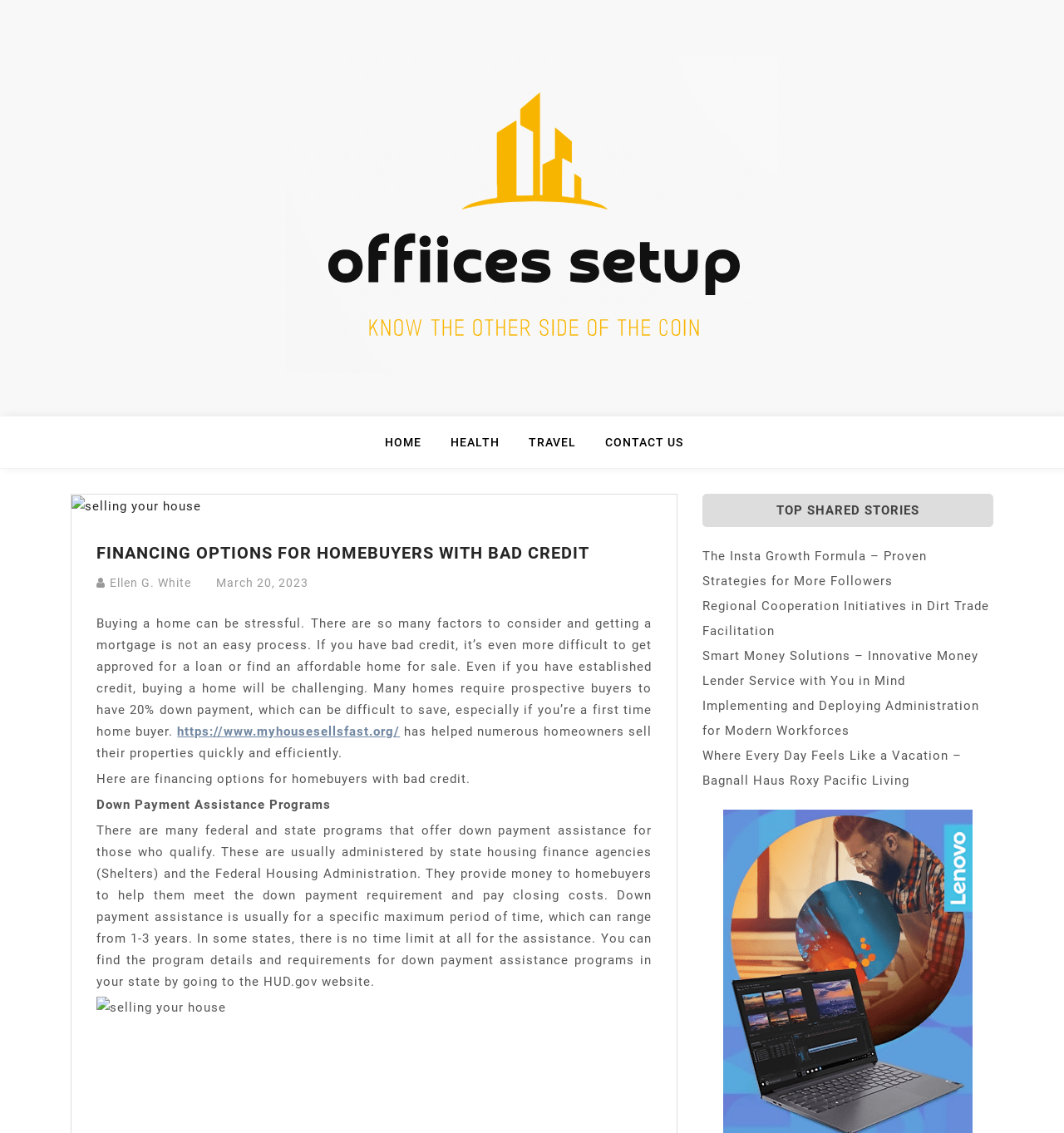Please identify the bounding box coordinates of the region to click in order to complete the task: "Click on the 'HOME' link". The coordinates must be four float numbers between 0 and 1, specified as [left, top, right, bottom].

[0.362, 0.381, 0.416, 0.413]